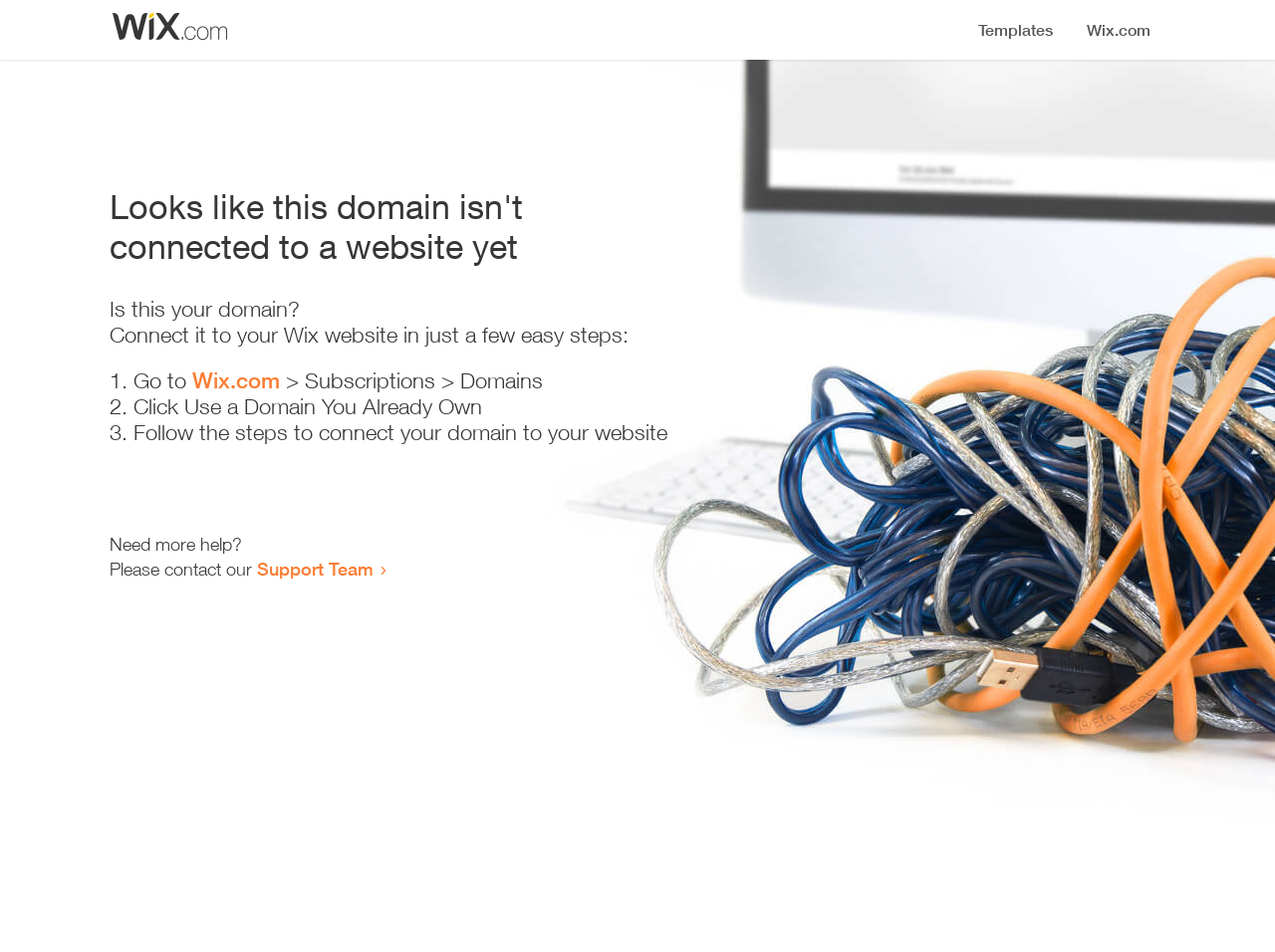Give a succinct answer to this question in a single word or phrase: 
What is the purpose of the webpage?

Domain connection guide